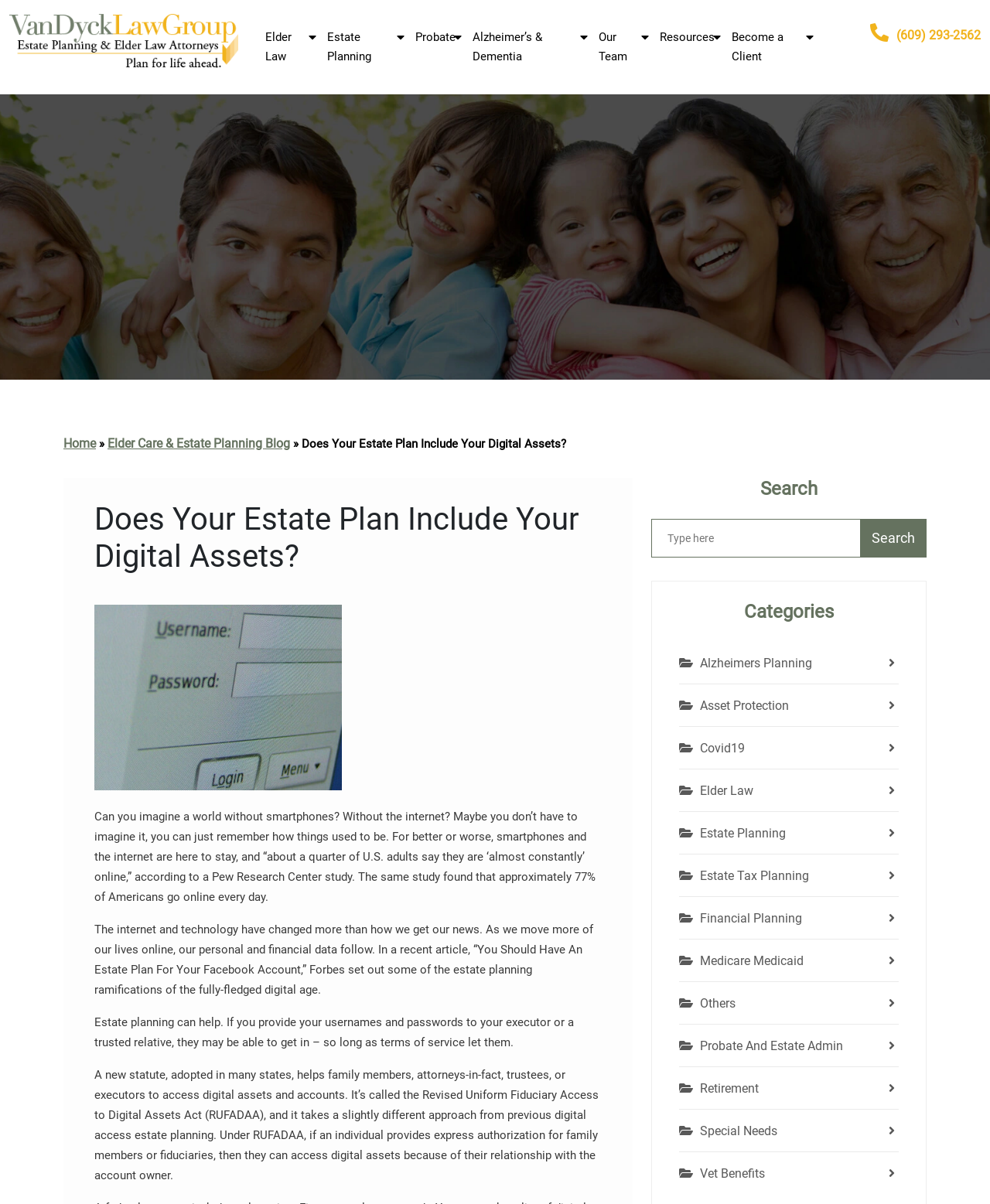Select the bounding box coordinates of the element I need to click to carry out the following instruction: "Read more about 'Vivo Y19 Specifications'".

None